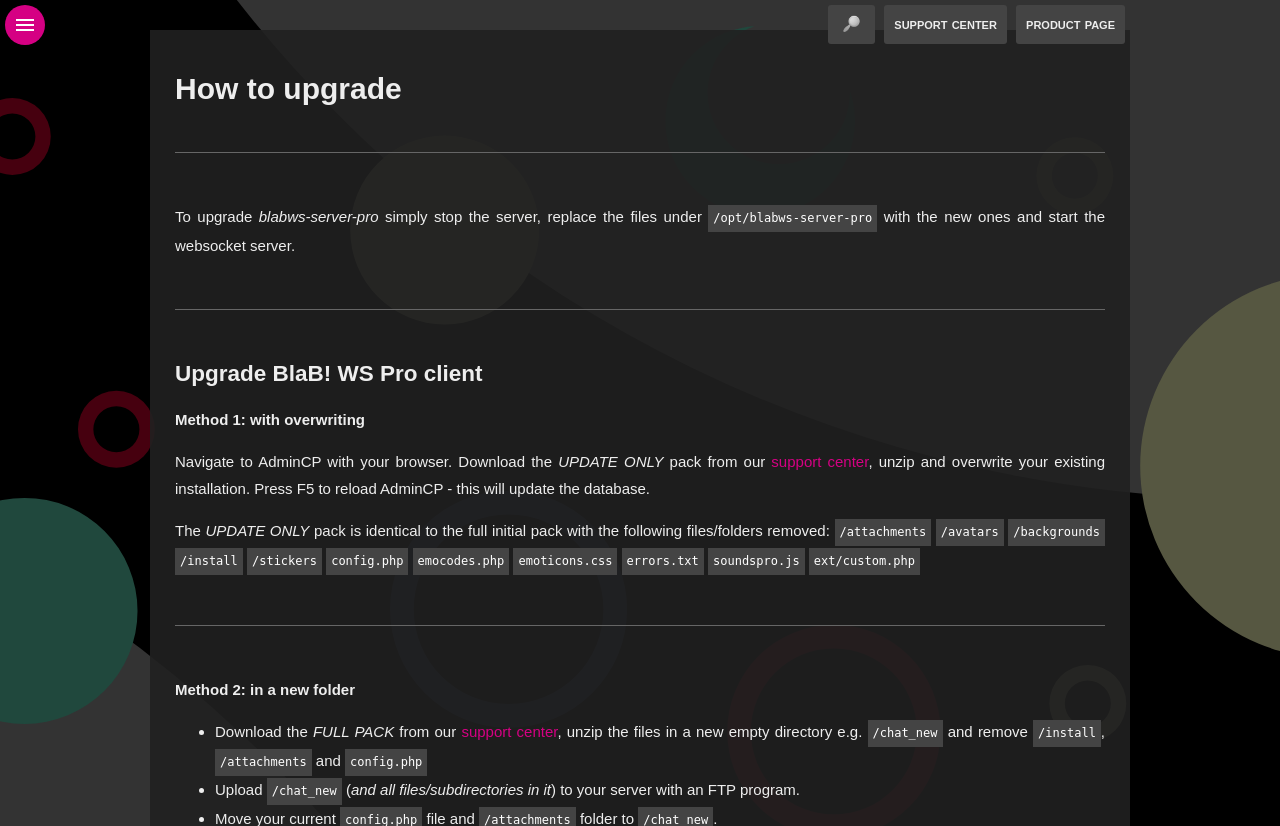Given the element description, predict the bounding box coordinates in the format (top-left x, top-left y, bottom-right x, bottom-right y), using floating point numbers between 0 and 1: 🔎

[0.647, 0.006, 0.684, 0.053]